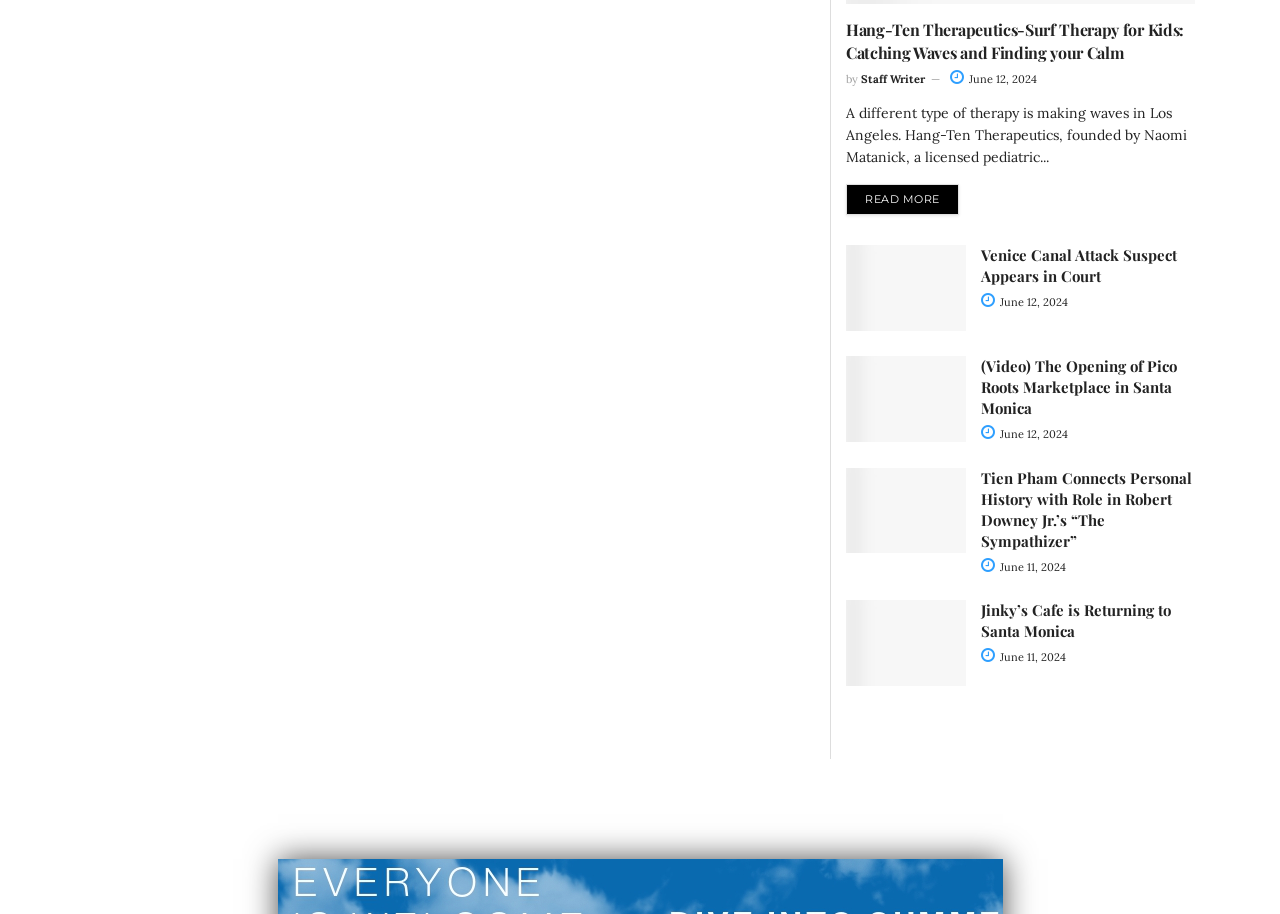Please determine the bounding box coordinates of the area that needs to be clicked to complete this task: 'Read more about Hang-Ten Therapeutics'. The coordinates must be four float numbers between 0 and 1, formatted as [left, top, right, bottom].

[0.661, 0.201, 0.749, 0.236]